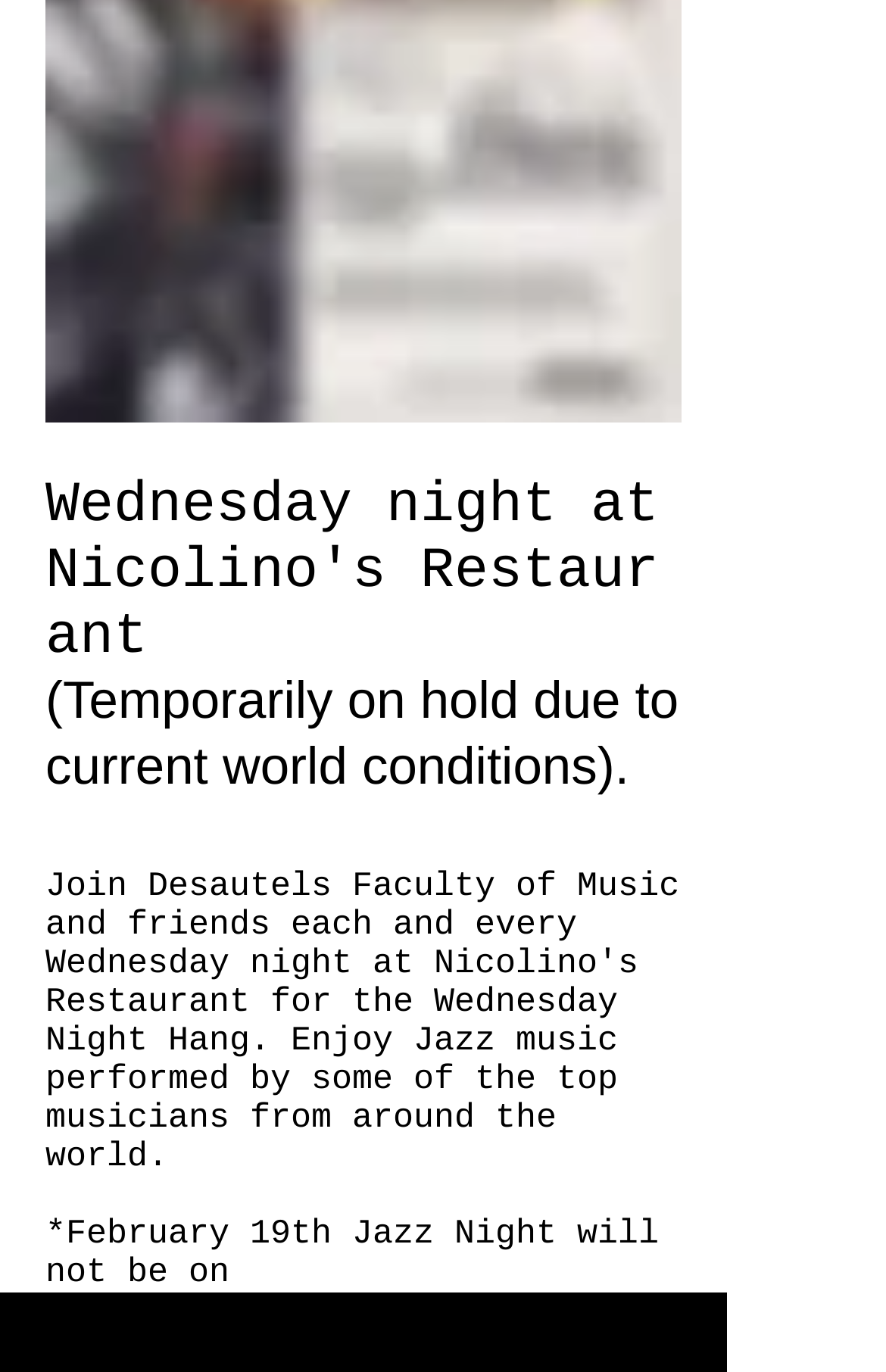Answer the question using only a single word or phrase: 
What is the position of the social bar on the webpage?

Bottom